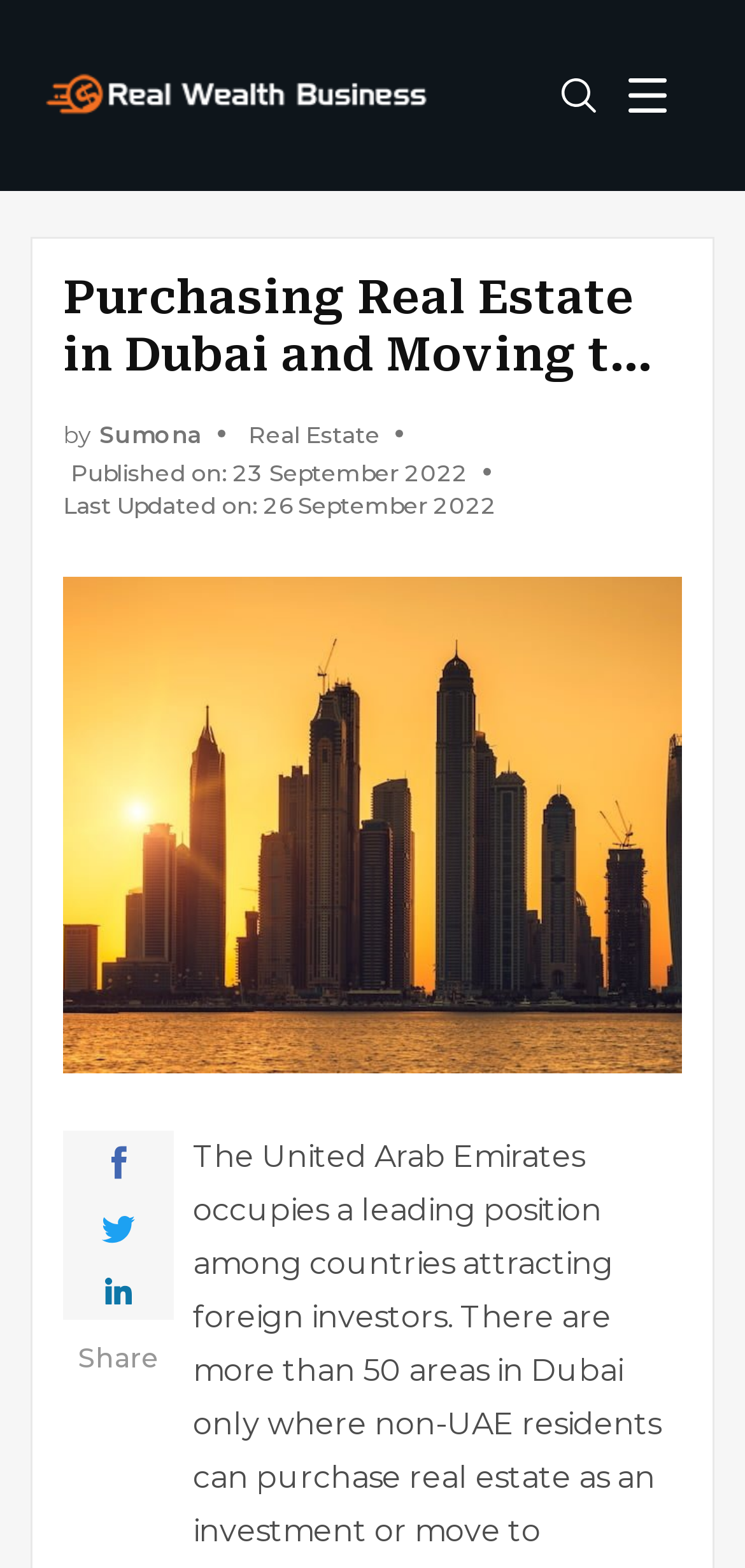Provide a brief response to the question below using a single word or phrase: 
How many share link options are available?

3